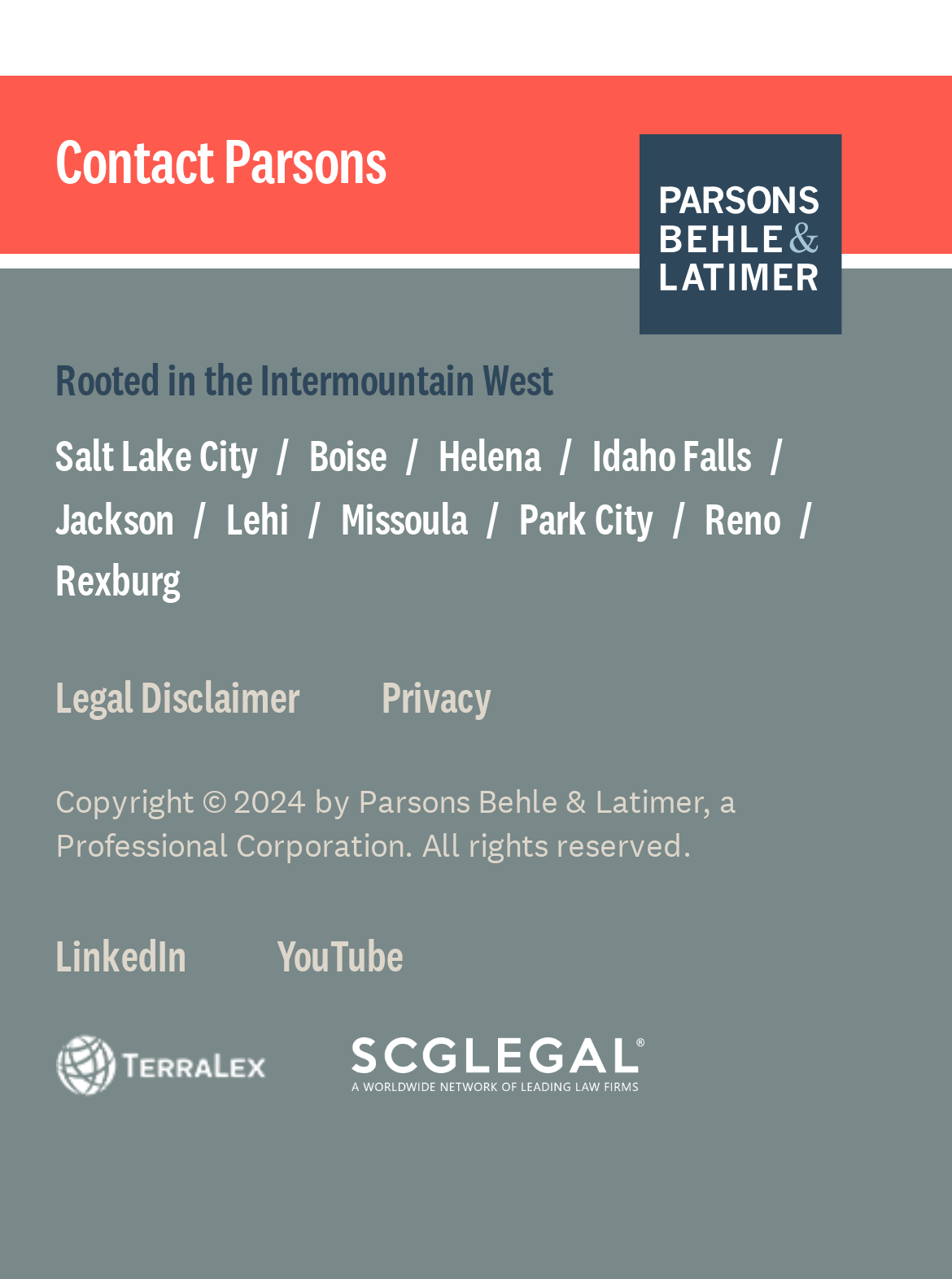Show the bounding box coordinates for the element that needs to be clicked to execute the following instruction: "Go to the Parsons Behle & Latimer website". Provide the coordinates in the form of four float numbers between 0 and 1, i.e., [left, top, right, bottom].

[0.672, 0.104, 0.884, 0.262]